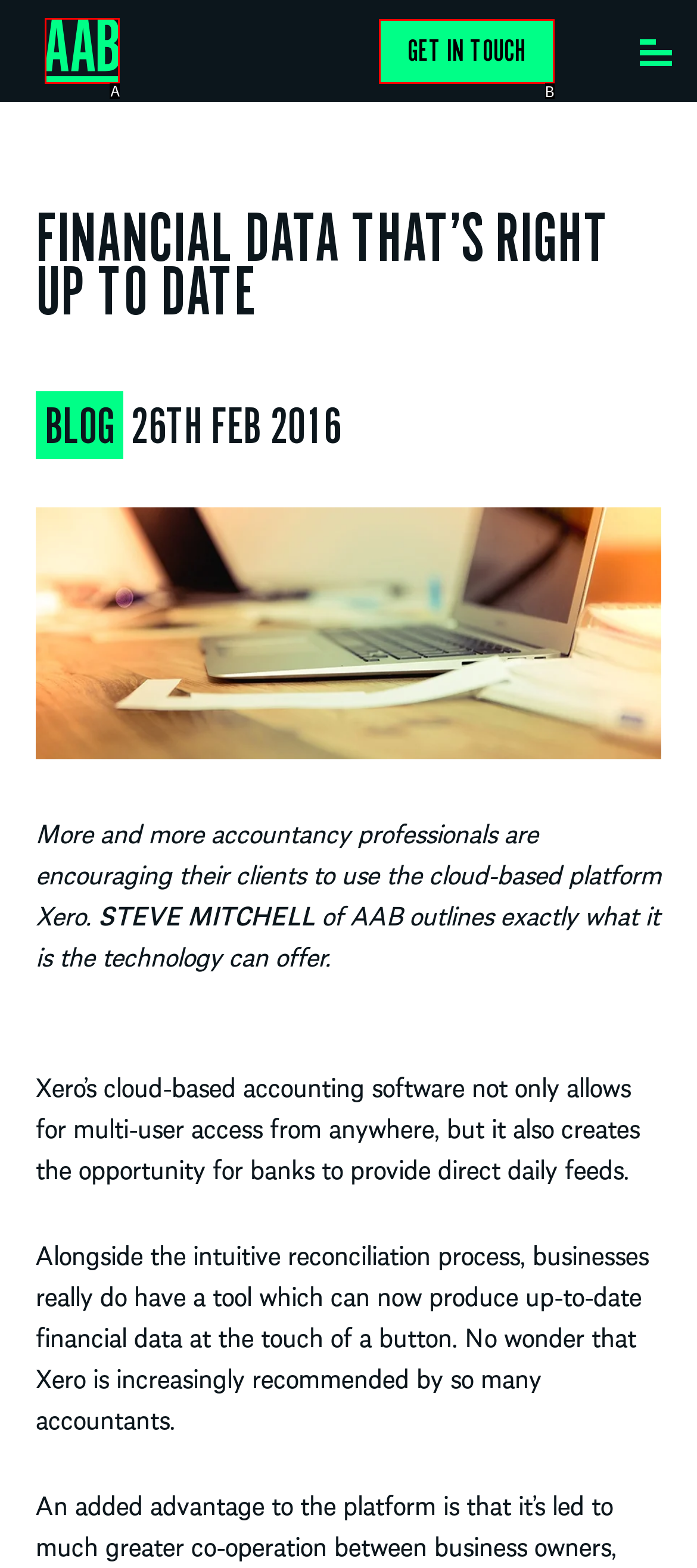Determine which UI element matches this description: Get in touch
Reply with the appropriate option's letter.

B